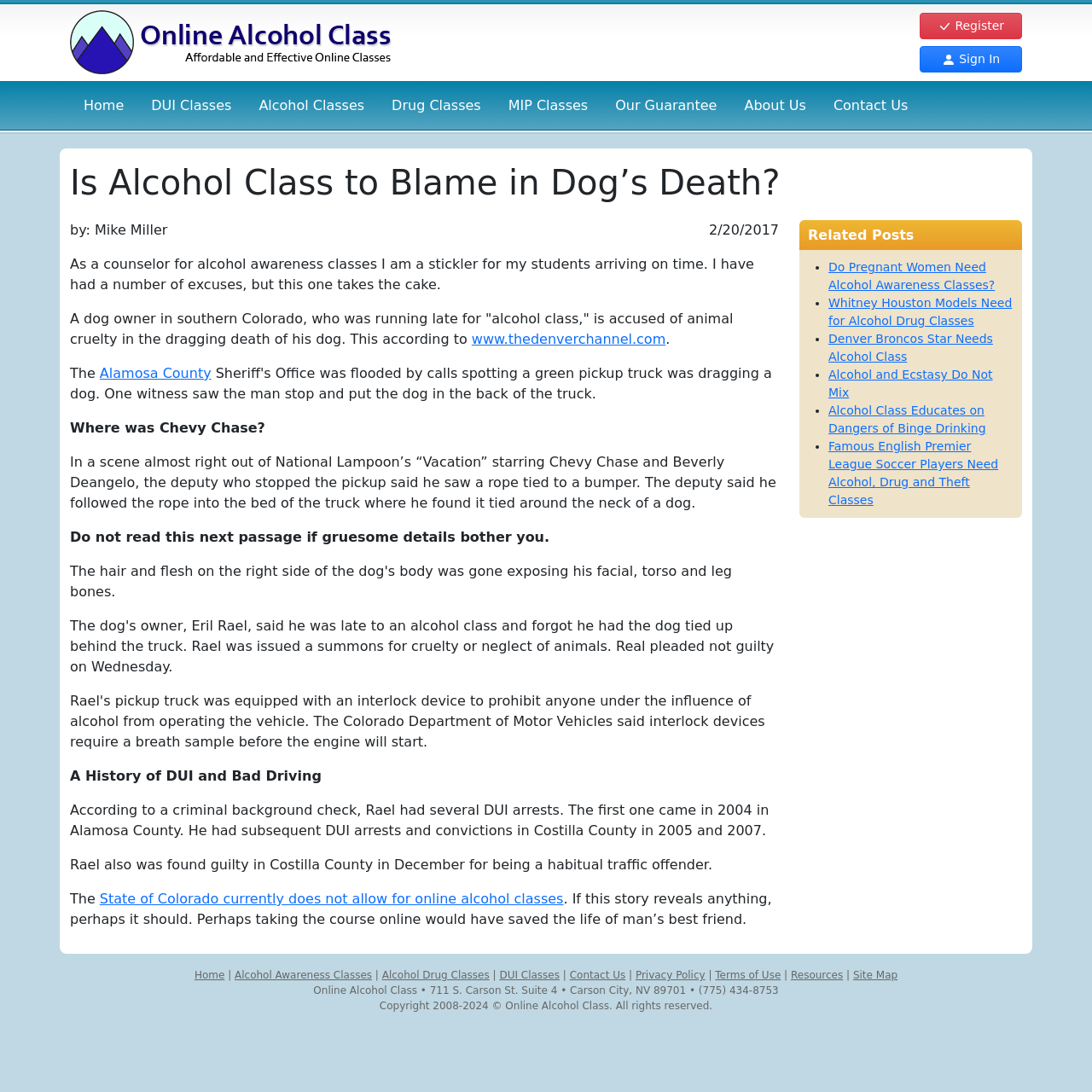Please analyze the image and give a detailed answer to the question:
What is the topic of the article?

I inferred the topic by reading the main heading 'Is Alcohol Class to Blame in Dog’s Death?' and the subsequent paragraphs that discuss a dog owner's alleged animal cruelty.